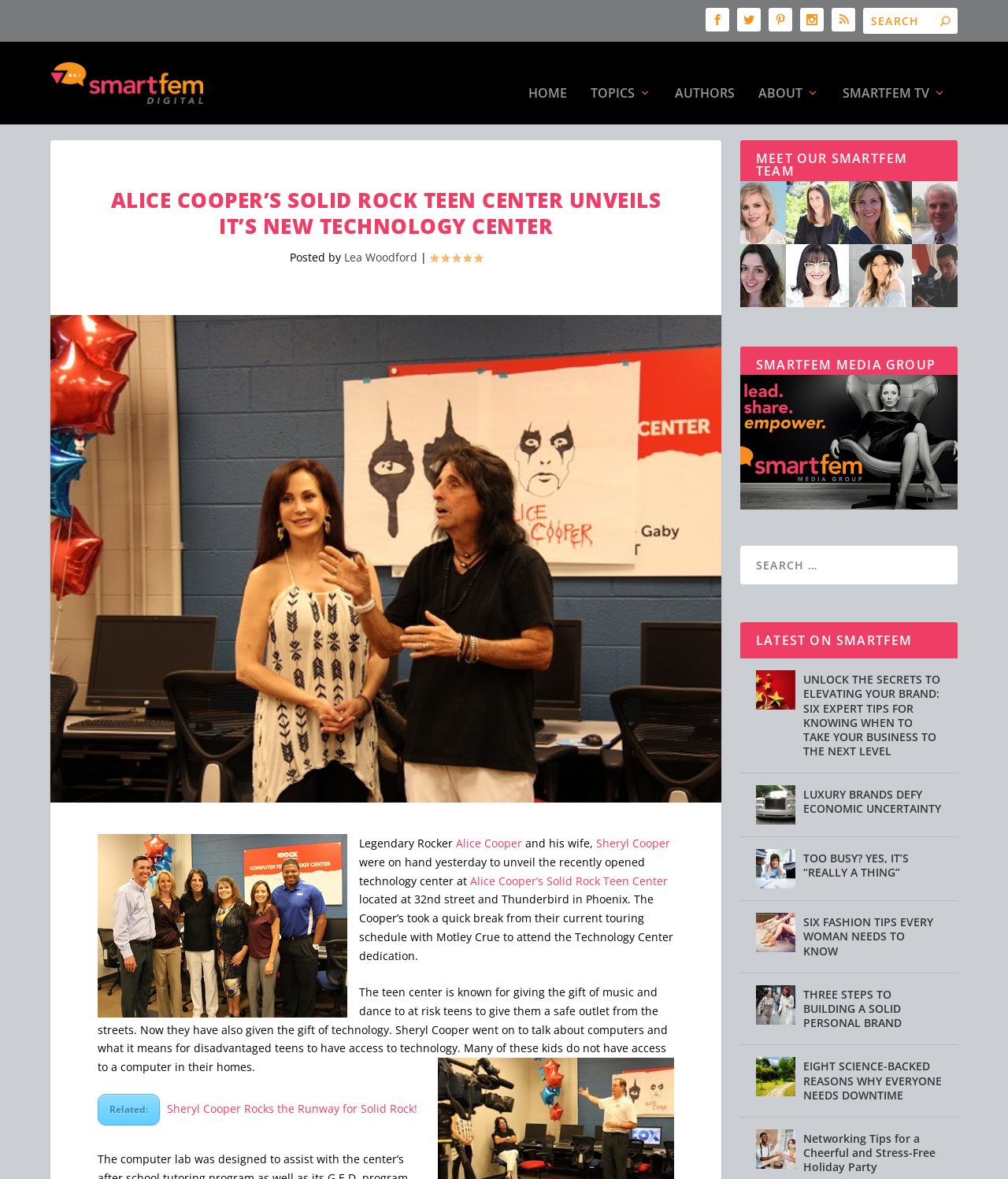Offer a comprehensive description of the webpage’s content and structure.

The webpage is about Alice Cooper's Solid Rock Teen Center, which has recently opened a new technology center. At the top of the page, there are several social media links and a search bar. Below that, there is a heading that reads "ALICE COOPER’S SOLID ROCK TEEN CENTER UNVEILS IT’S NEW TECHNOLOGY CENTER". 

To the left of the heading, there is an image of Alice Cooper and his wife Sheryl Cooper at the technology center dedication. Below the heading, there is a paragraph of text that describes the event, mentioning that Alice Cooper and his wife took a break from their touring schedule to attend the dedication. The text also explains that the teen center provides a safe outlet for at-risk teens and has now given the gift of technology.

On the right side of the page, there are several sections with headings, including "MEET OUR SMARTFEM TEAM", "SMARTFEM MEDIA GROUP", and "LATEST ON SMARTFEM". Each section has links to related articles or pages, along with images. The articles appear to be about business and lifestyle topics, such as elevating one's brand, luxury brands, and personal branding.

At the bottom of the page, there are more links to articles, including "UNLOCK THE SECRETS TO ELEVATING YOUR BRAND", "LUXURY BRANDS DEFY ECONOMIC UNCERTAINTY", and "EIGHT SCIENCE-BACKED REASONS WHY EVERYONE NEEDS DOWNTIME".